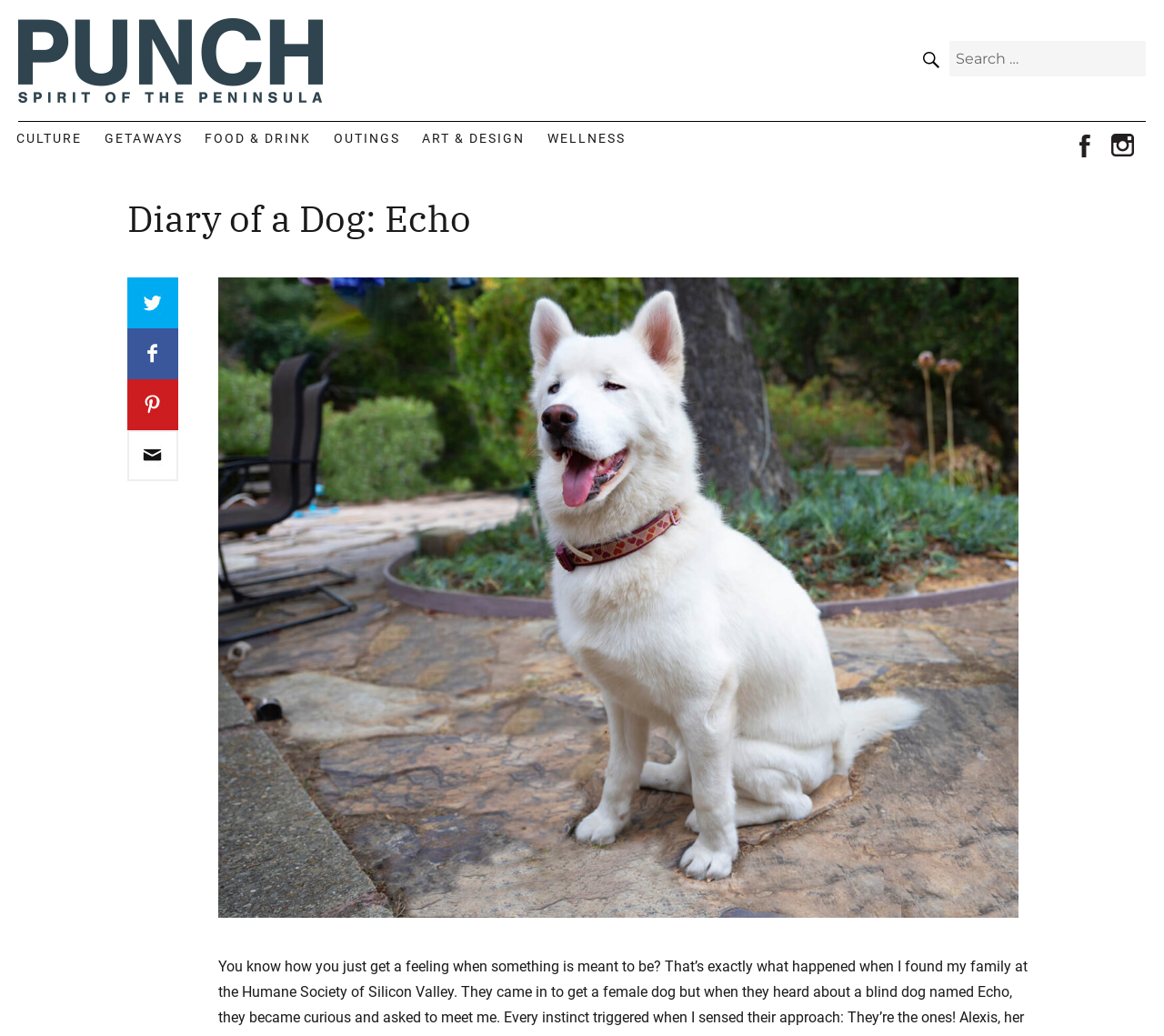Locate the bounding box coordinates of the area where you should click to accomplish the instruction: "view Diary of a Dog: Echo".

[0.109, 0.415, 0.153, 0.464]